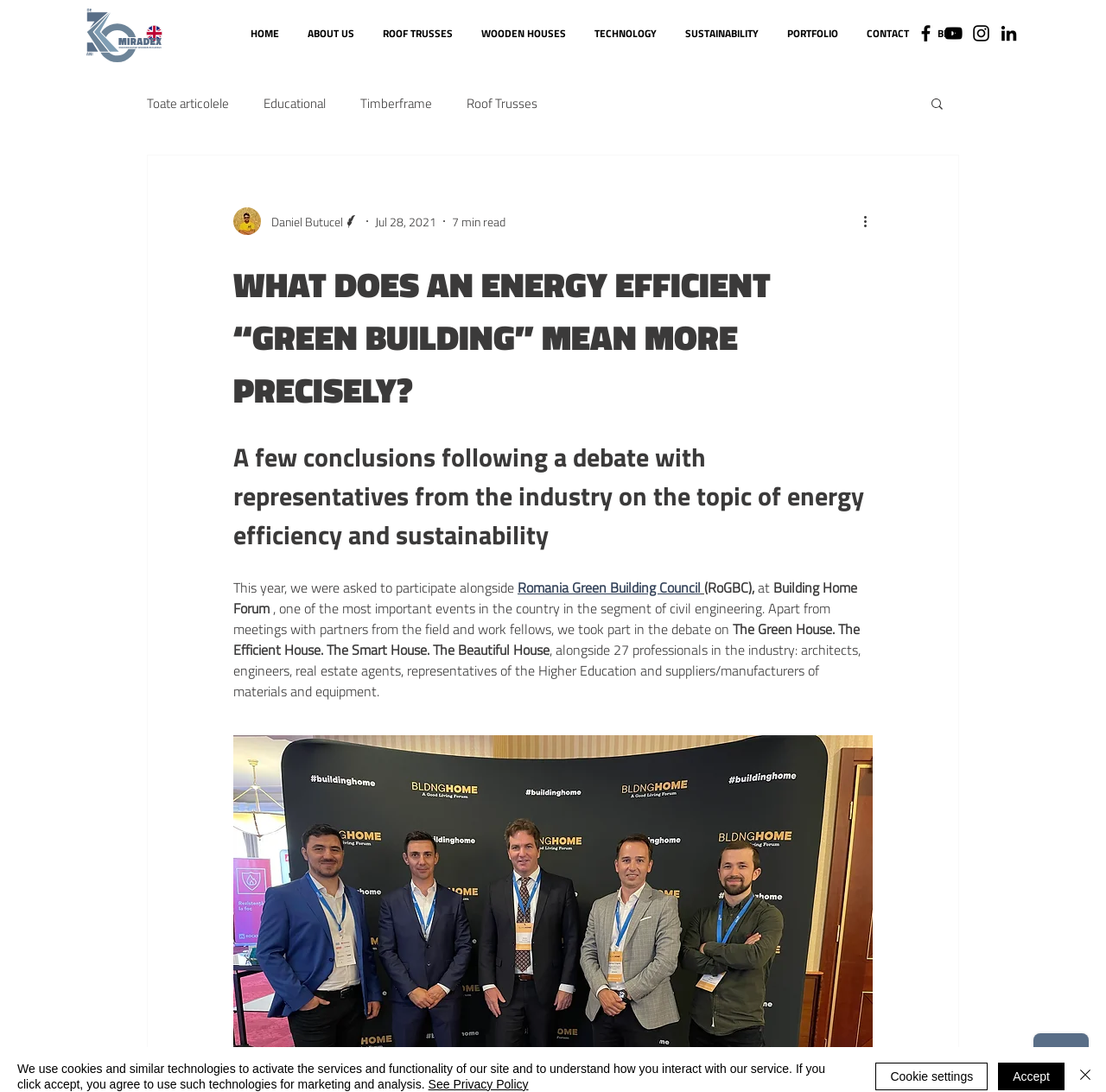Give an extensive and precise description of the webpage.

This webpage appears to be a blog article discussing the concept of "Green Building" and its meaning. At the top of the page, there is a navigation menu with links to various sections of the website, including "HOME", "ABOUT US", "ROOF TRUSSES", and "CONTACT". Below the navigation menu, there is a language selector combobox and a social bar with links to Facebook, YouTube, Instagram, and LinkedIn.

The main content of the page is divided into sections. The first section has a heading "WHAT DOES AN ENERGY EFFICIENT “GREEN BUILDING” MEAN MORE PRECISELY?" and features an image of a writer. Below the heading, there is a brief description of the author and the date of publication.

The main article is divided into paragraphs, with headings and links to external sources. The text discusses the concept of green building, its importance, and the author's experience participating in a debate on the topic. There are also links to related articles and a call-to-action button to read more.

At the bottom of the page, there is a section with links to the website's privacy policy and cookie settings, as well as a button to accept cookies. There is also a close button to dismiss the cookie notification.

Overall, the webpage has a clean and organized layout, with clear headings and concise text. The use of images and links adds visual interest and provides additional information to the reader.